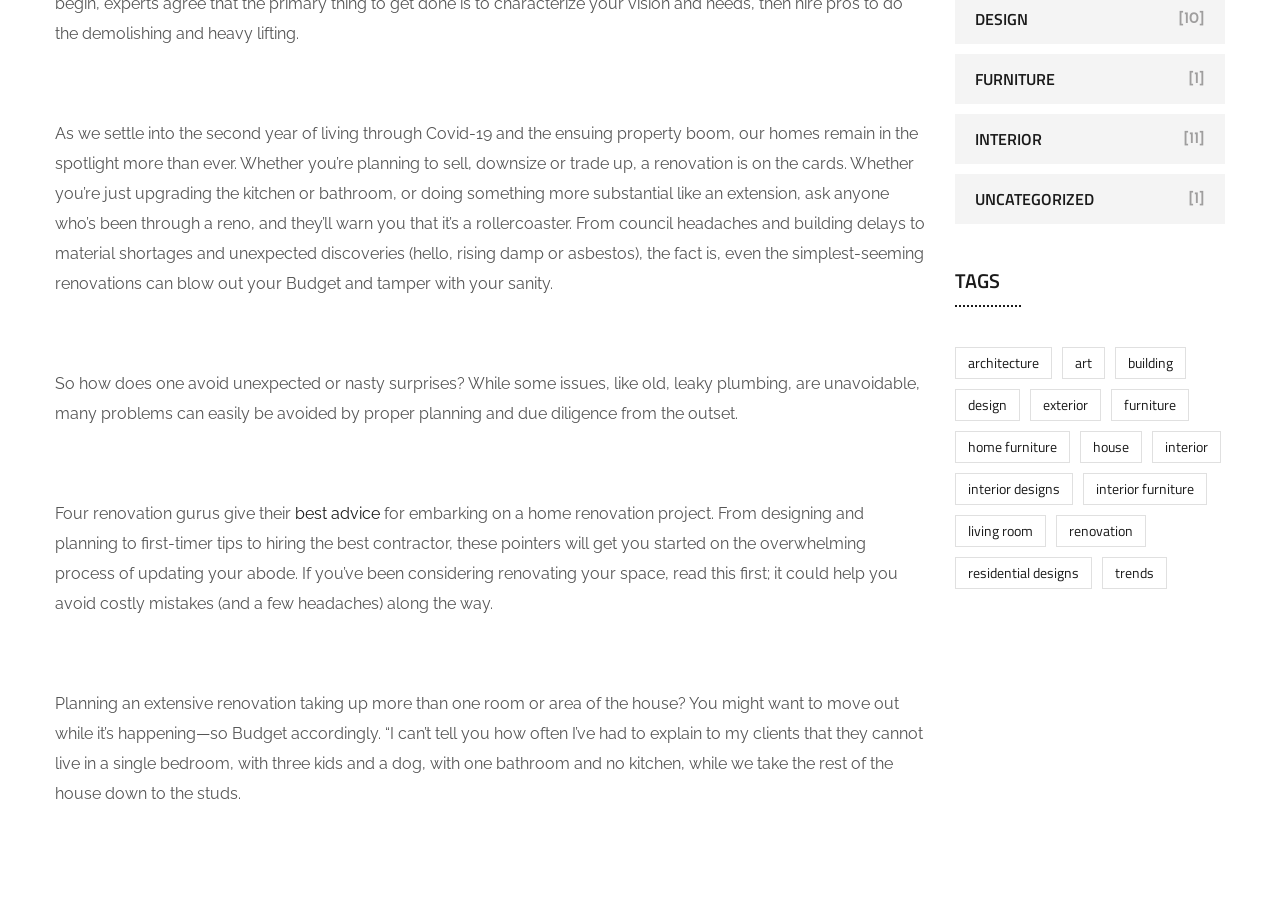Pinpoint the bounding box coordinates of the clickable element needed to complete the instruction: "Click on 'FURNITURE'". The coordinates should be provided as four float numbers between 0 and 1: [left, top, right, bottom].

[0.746, 0.059, 0.957, 0.114]